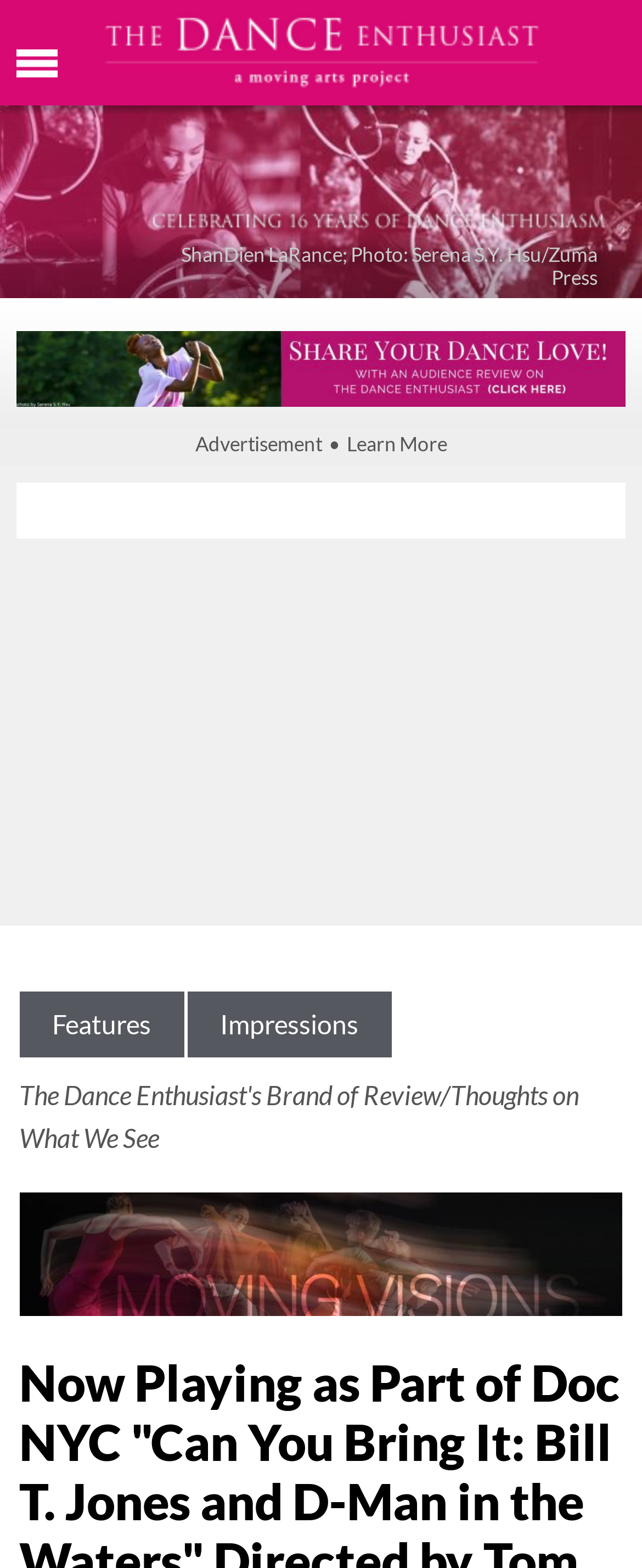Can you extract the primary headline text from the webpage?

Now Playing as Part of Doc NYC "Can You Bring It: Bill T. Jones and D-Man in the Waters" Directed by Tom Hurwitz and Rosalynde LeBlanc